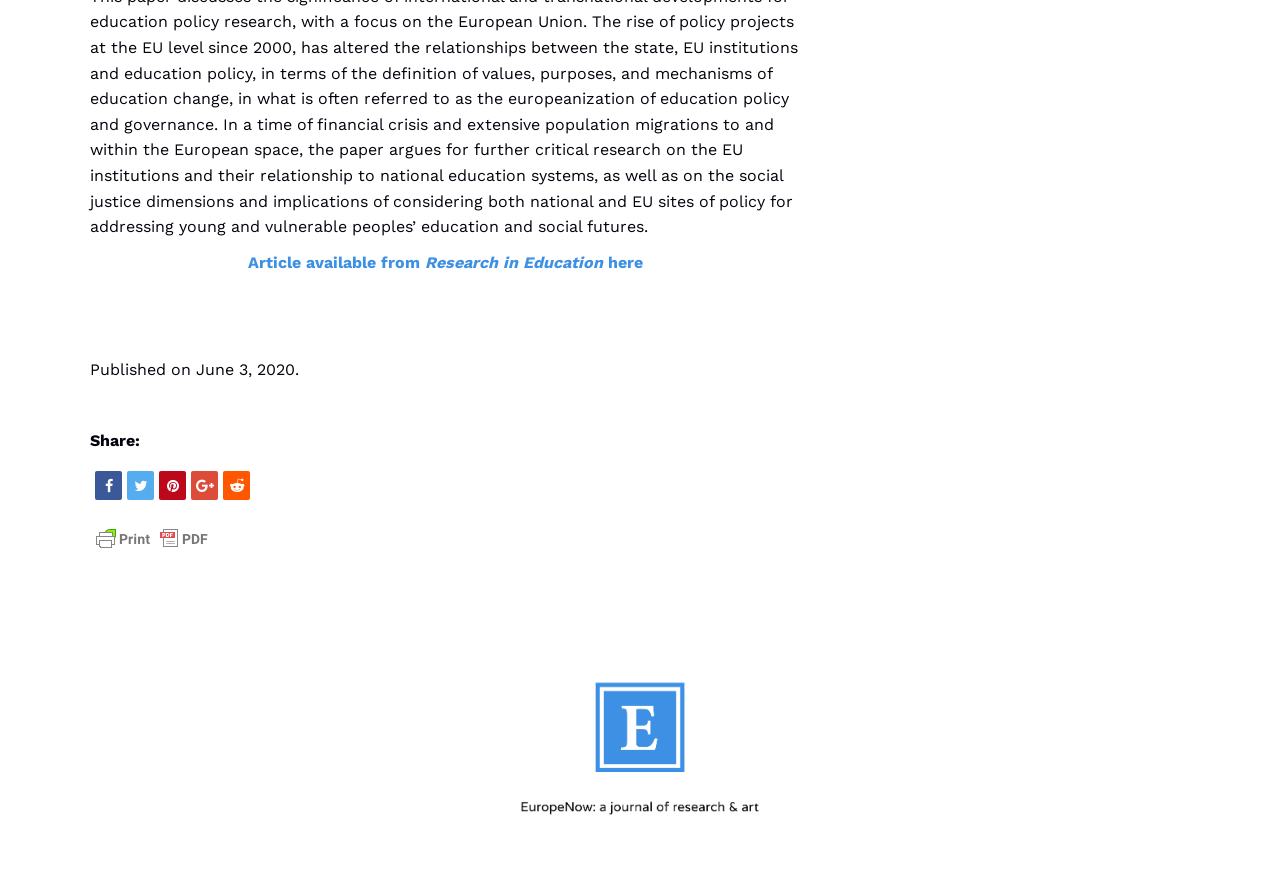What is the publication date of the article?
Refer to the screenshot and respond with a concise word or phrase.

June 3, 2020